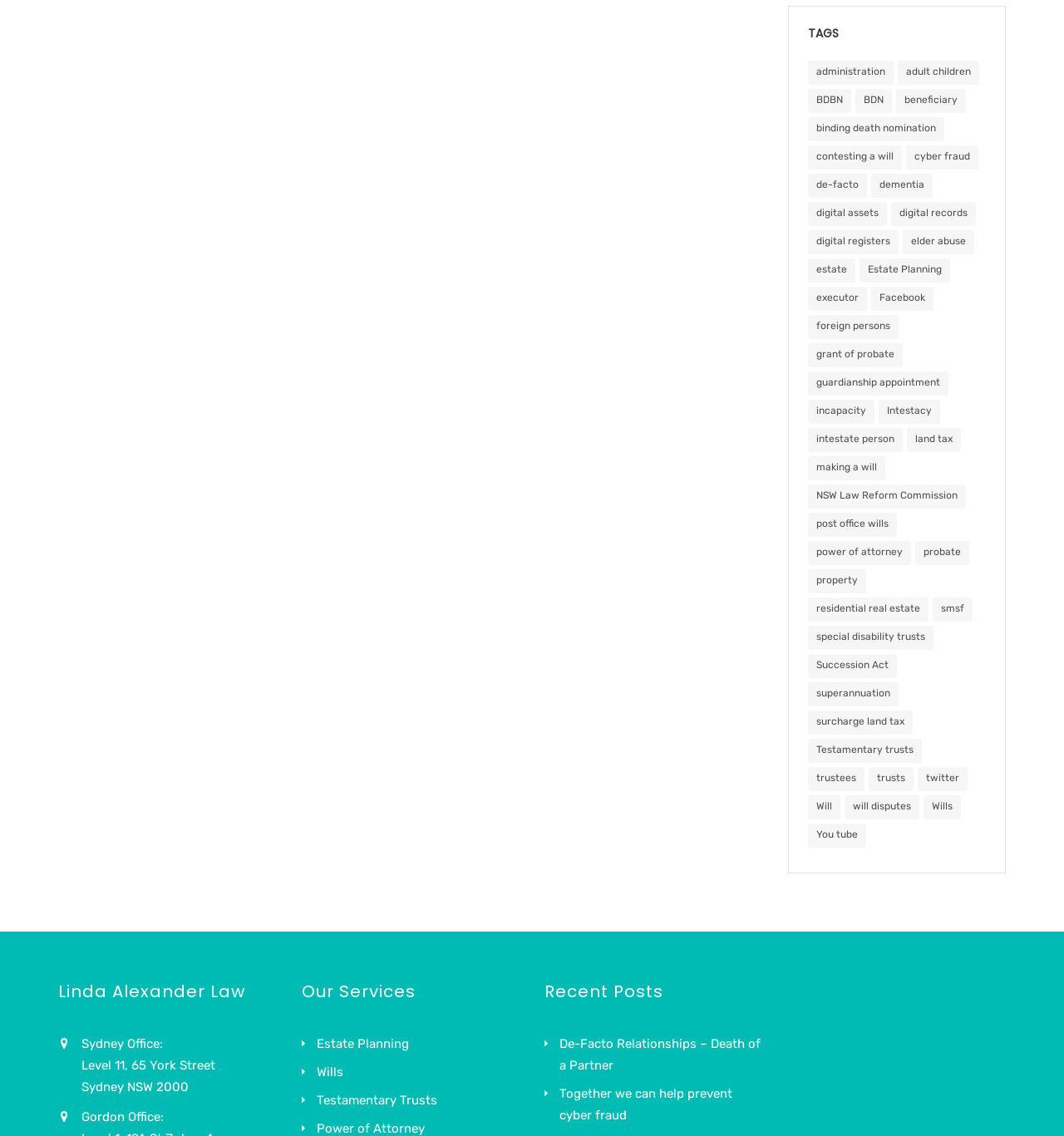Refer to the element description Wills and identify the corresponding bounding box in the screenshot. Format the coordinates as (top-left x, top-left y, bottom-right x, bottom-right y) with values in the range of 0 to 1.

[0.297, 0.937, 0.322, 0.95]